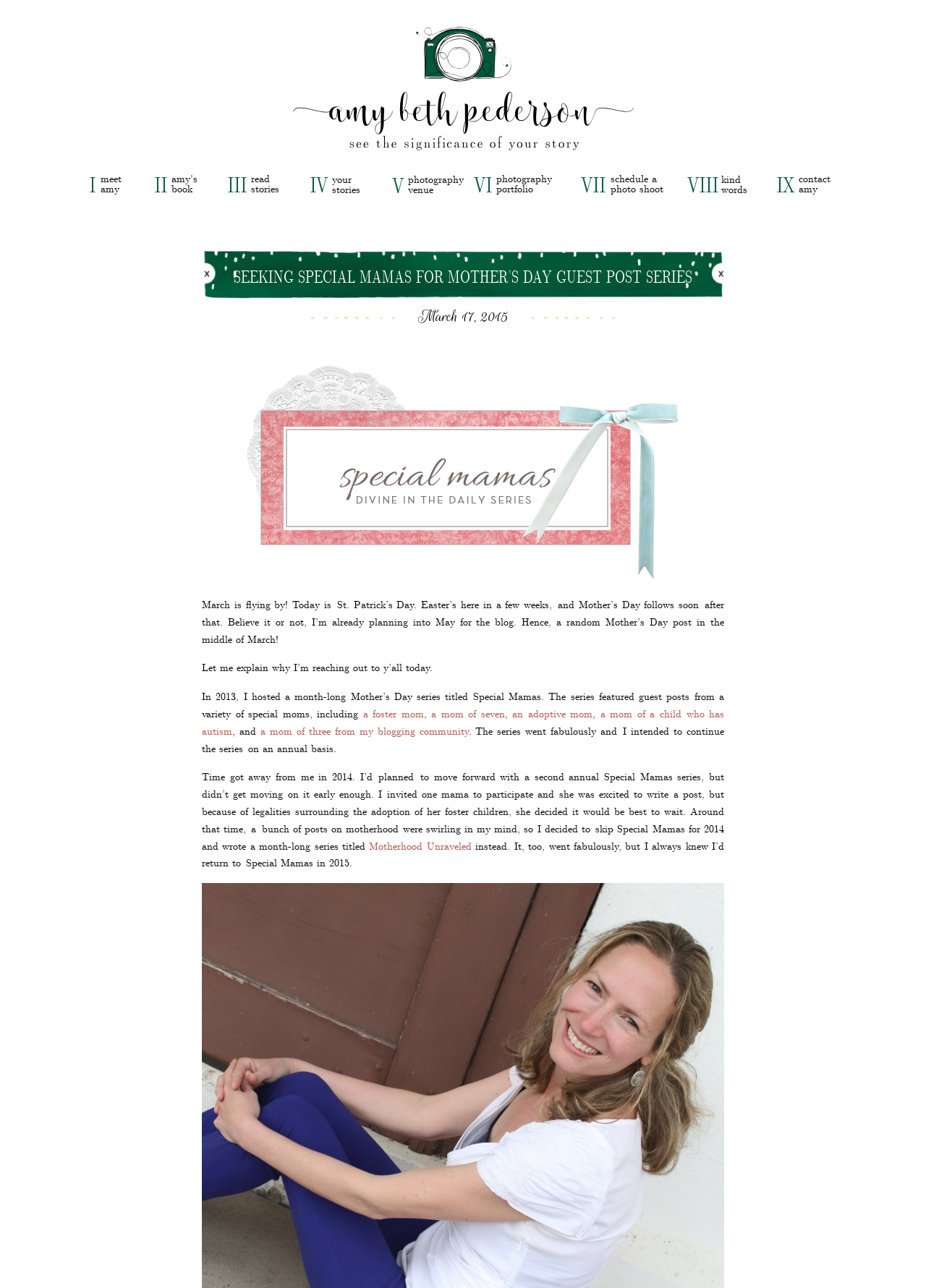Please determine the bounding box coordinates for the element that should be clicked to follow these instructions: "read stories".

[0.271, 0.133, 0.302, 0.152]